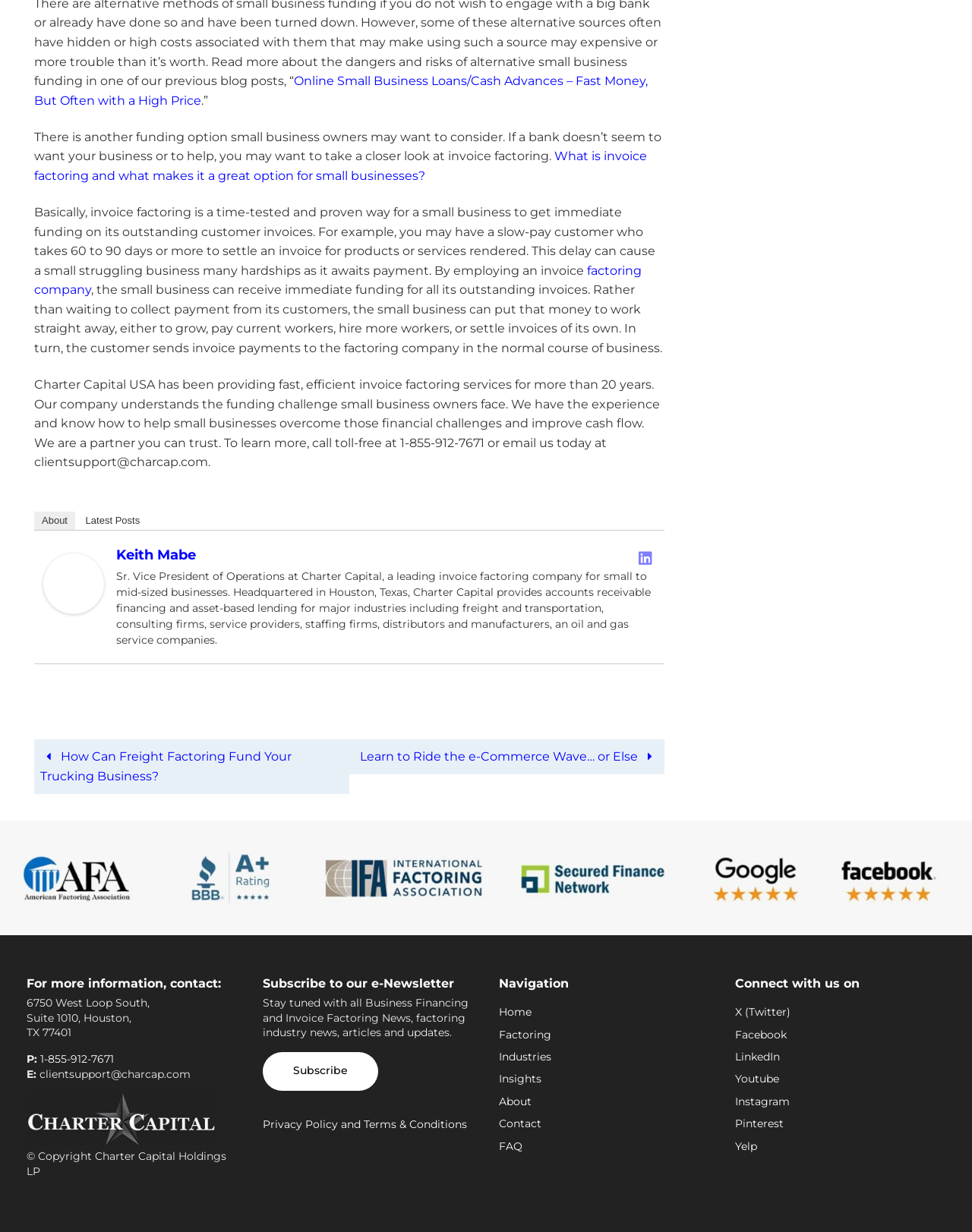Provide your answer to the question using just one word or phrase: What is the name of the Sr. Vice President of Operations at Charter Capital?

Keith Mabe